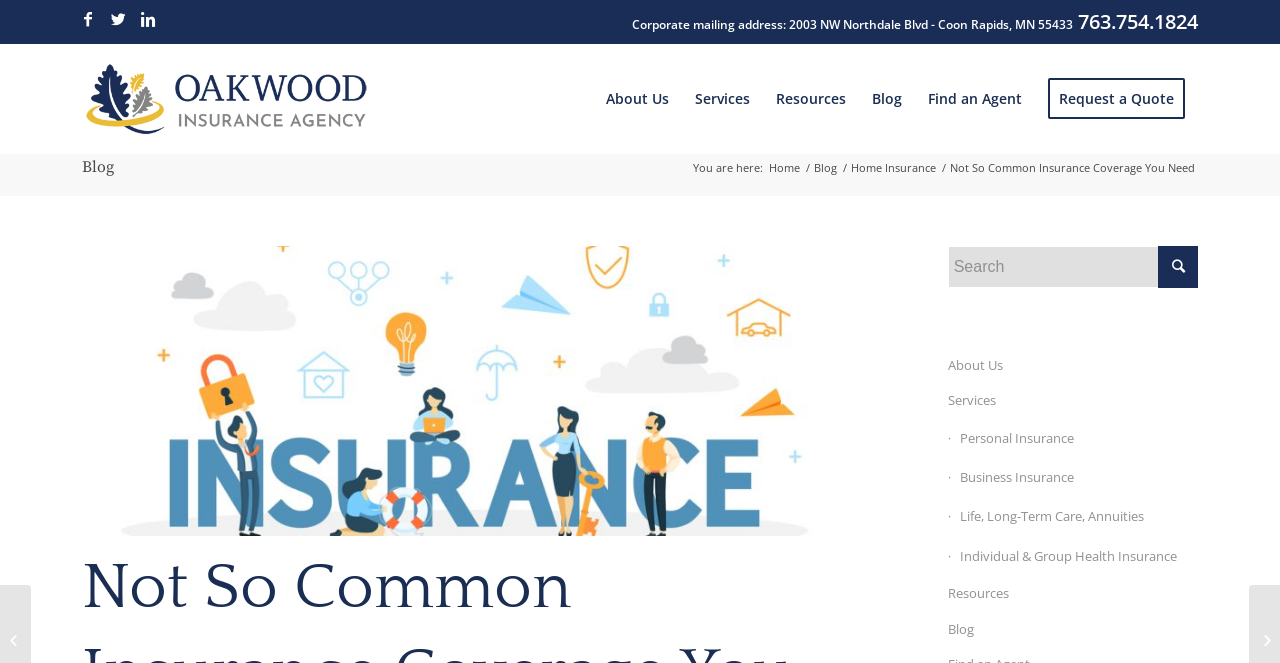Determine the bounding box coordinates of the UI element described below. Use the format (top-left x, top-left y, bottom-right x, bottom-right y) with floating point numbers between 0 and 1: Individual & Group Health Insurance

[0.74, 0.81, 0.936, 0.869]